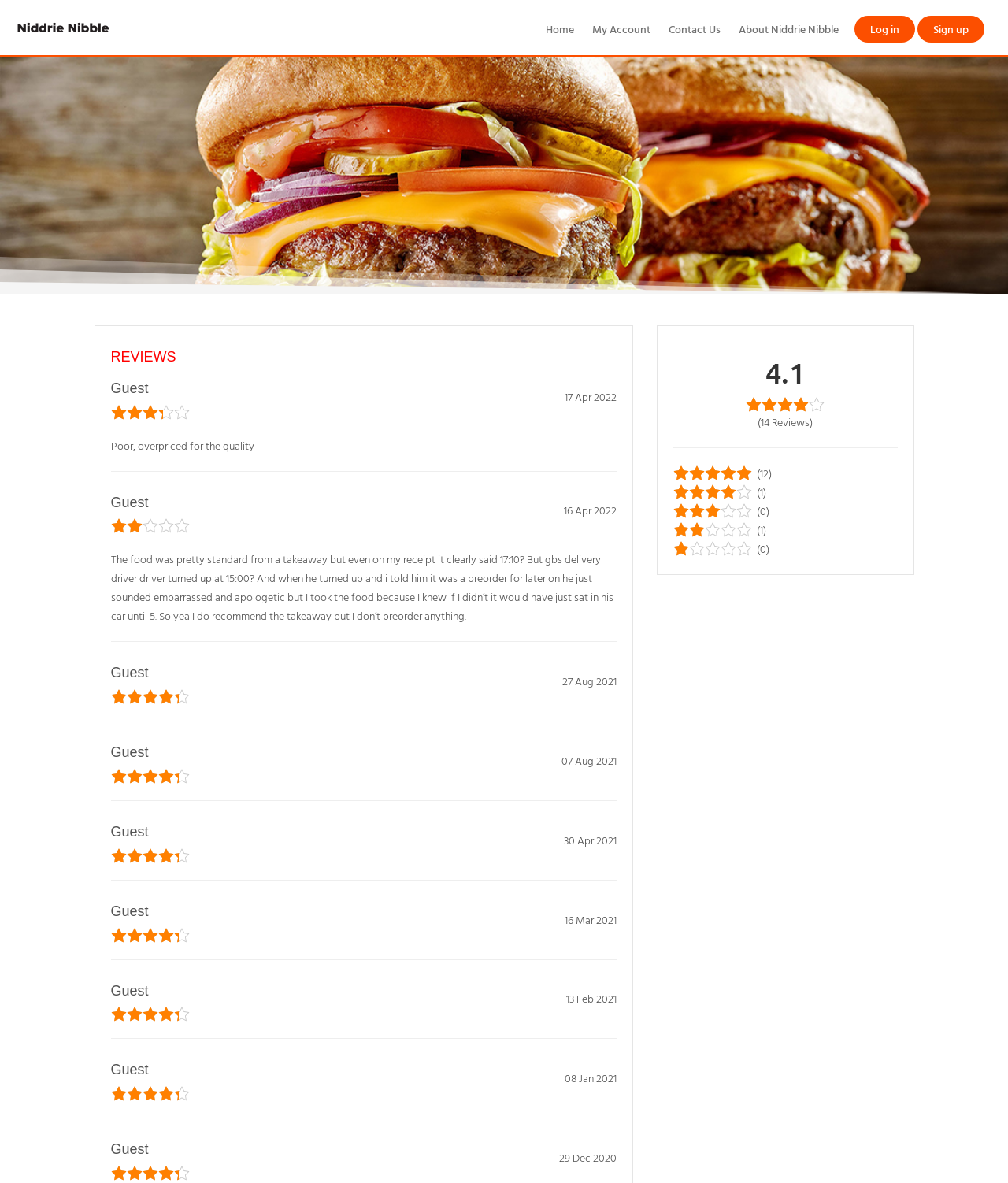Provide a thorough and detailed response to the question by examining the image: 
What is the rating of the takeaway?

The rating of the takeaway can be found in the heading element '4.1' which is located below the reviews section, indicating that it is the overall rating of the takeaway based on the reviews.